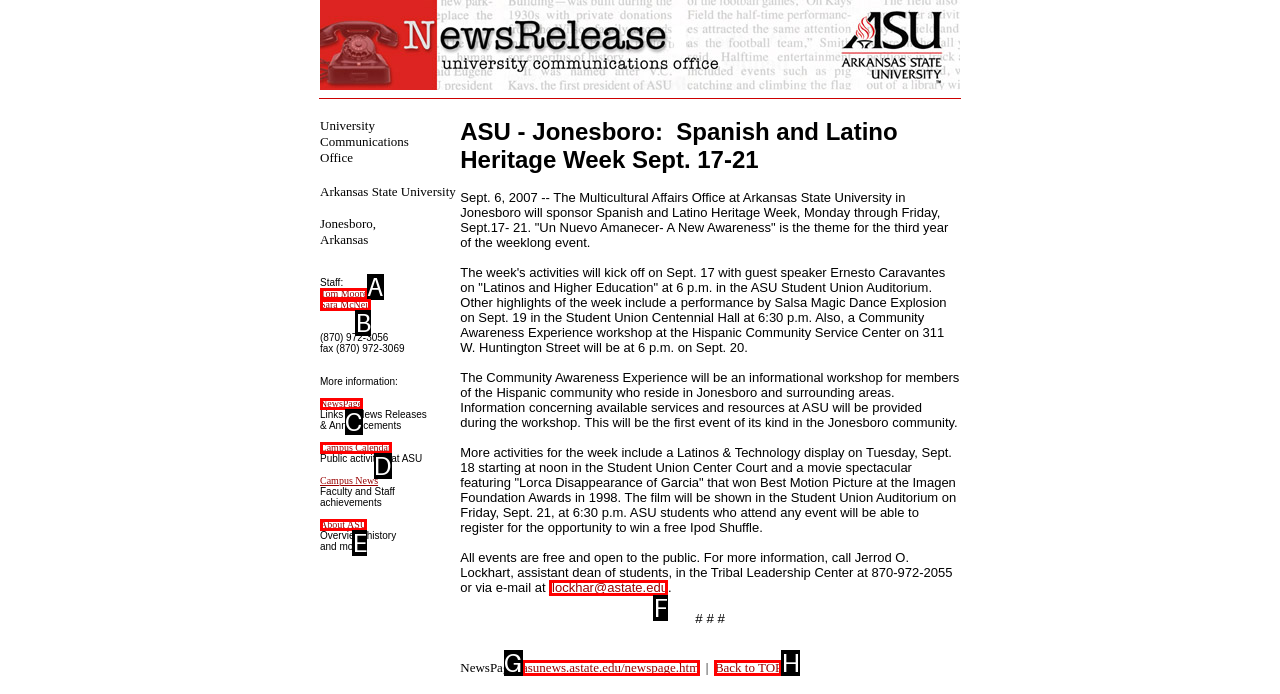Select the letter that corresponds to the UI element described as: Tom Moore
Answer by providing the letter from the given choices.

A